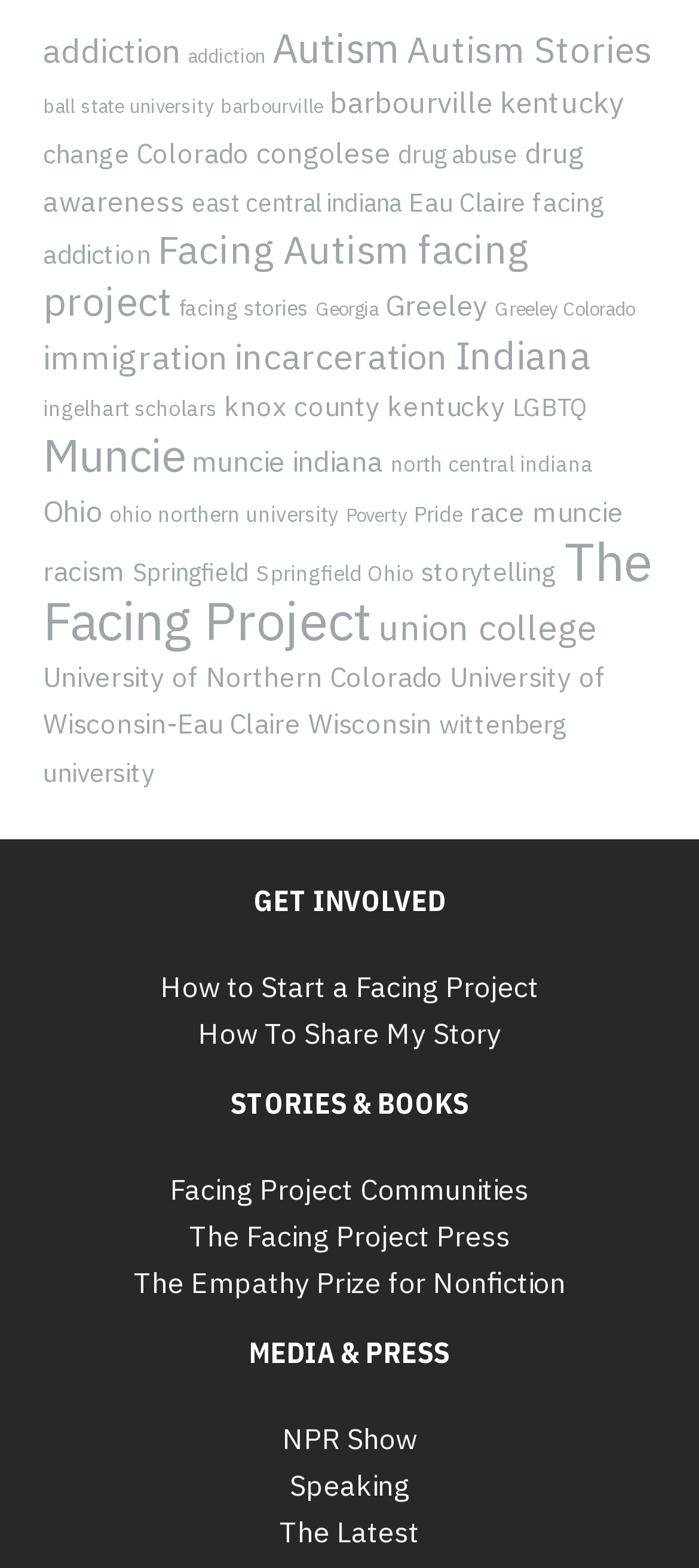How many headings are there on the webpage?
Refer to the image and answer the question using a single word or phrase.

4